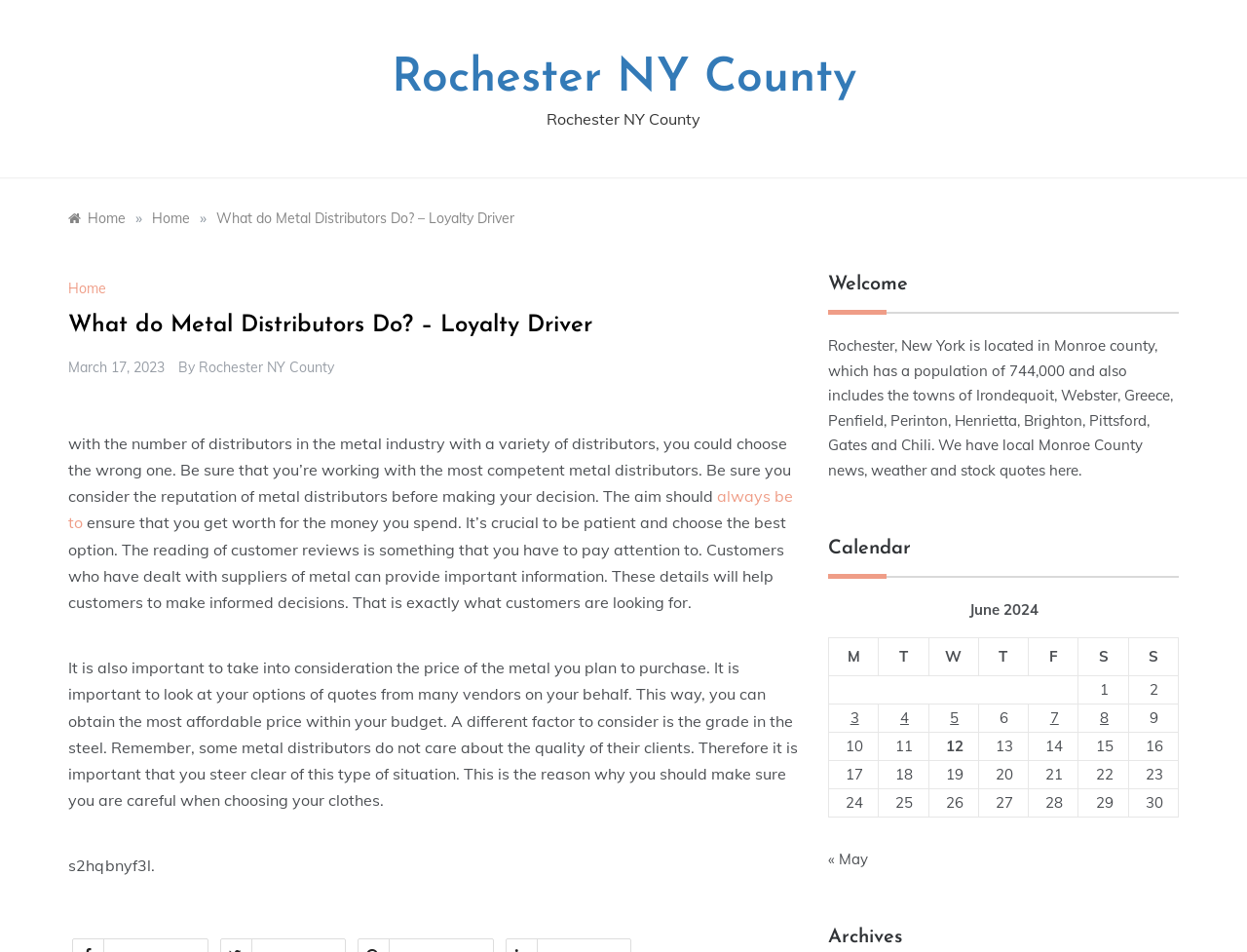Answer the following query with a single word or phrase:
What is the population of Monroe county?

744,000